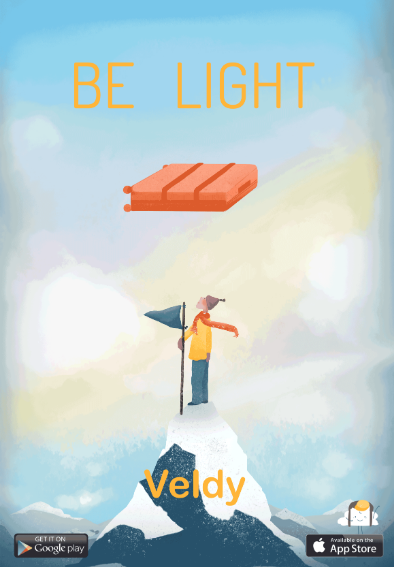Detail everything you observe in the image.

The image features a whimsical and inspiring illustration that delivers a powerful message encapsulated in the phrase "BE LIGHT," prominently displayed in bold, orange text at the top. Below this uplifting tagline, a character dressed in casual attire stands triumphantly atop a snow-capped mountain peak, holding a flag aloft as a symbol of achievement and adventure. Above the character, a stylized representation of a life raft floats gently in the sky, adding an element of playfulness to the scene. The background is a serene blend of soft blues and whites, suggesting a clear sky and a peaceful atmosphere, while at the bottom, the name "Veldy" is featured in a friendly font. Additional app download icons for Google Play and the App Store are located in the lower corner, inviting viewers to engage further. This image evokes a sense of lightness and exploration, encouraging viewers to embark on their own journeys.